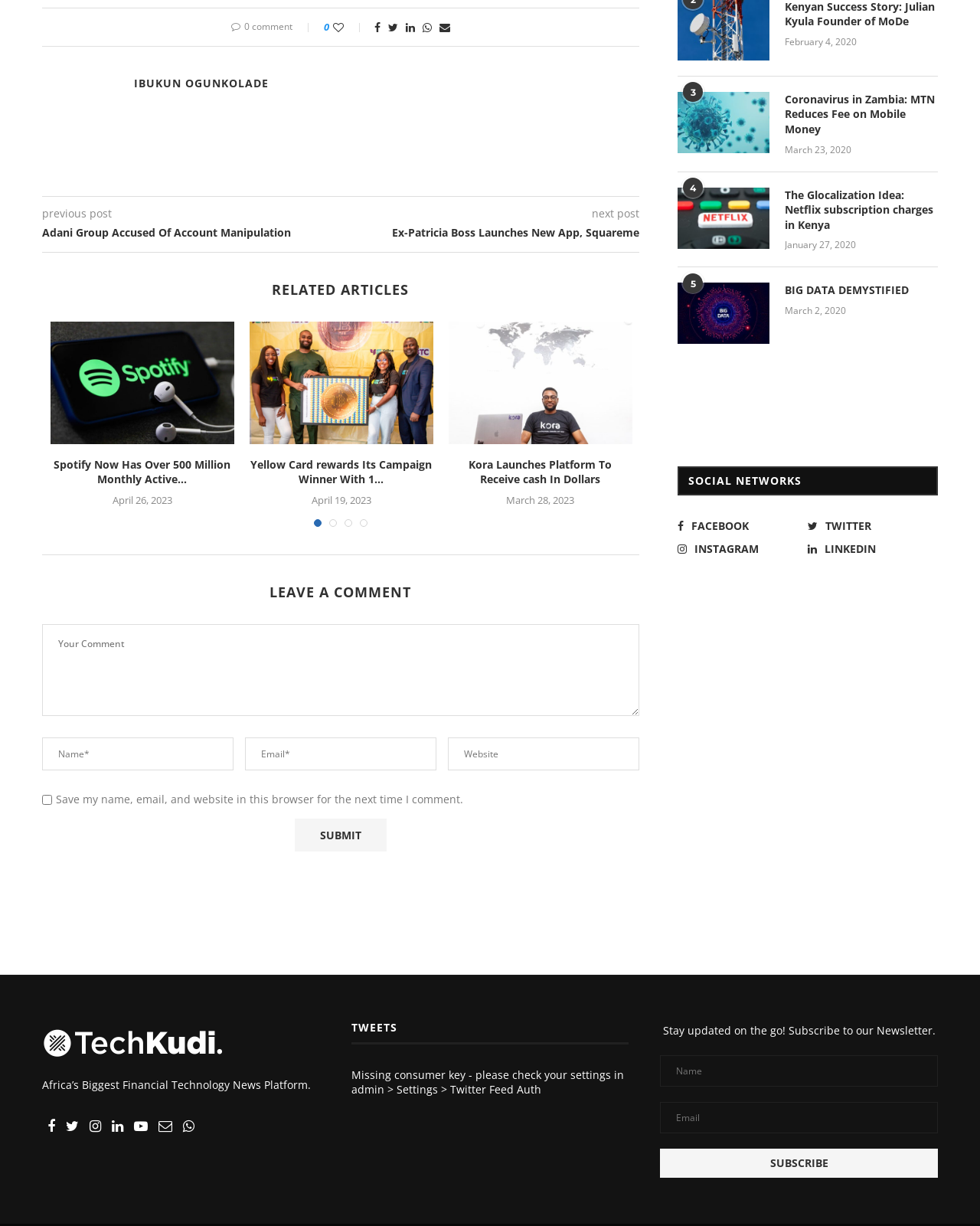How many social media platforms are listed in the 'SOCIAL NETWORKS' section?
Please give a detailed answer to the question using the information shown in the image.

The 'SOCIAL NETWORKS' section contains links to four social media platforms: Facebook, Twitter, Instagram, and LinkedIn.